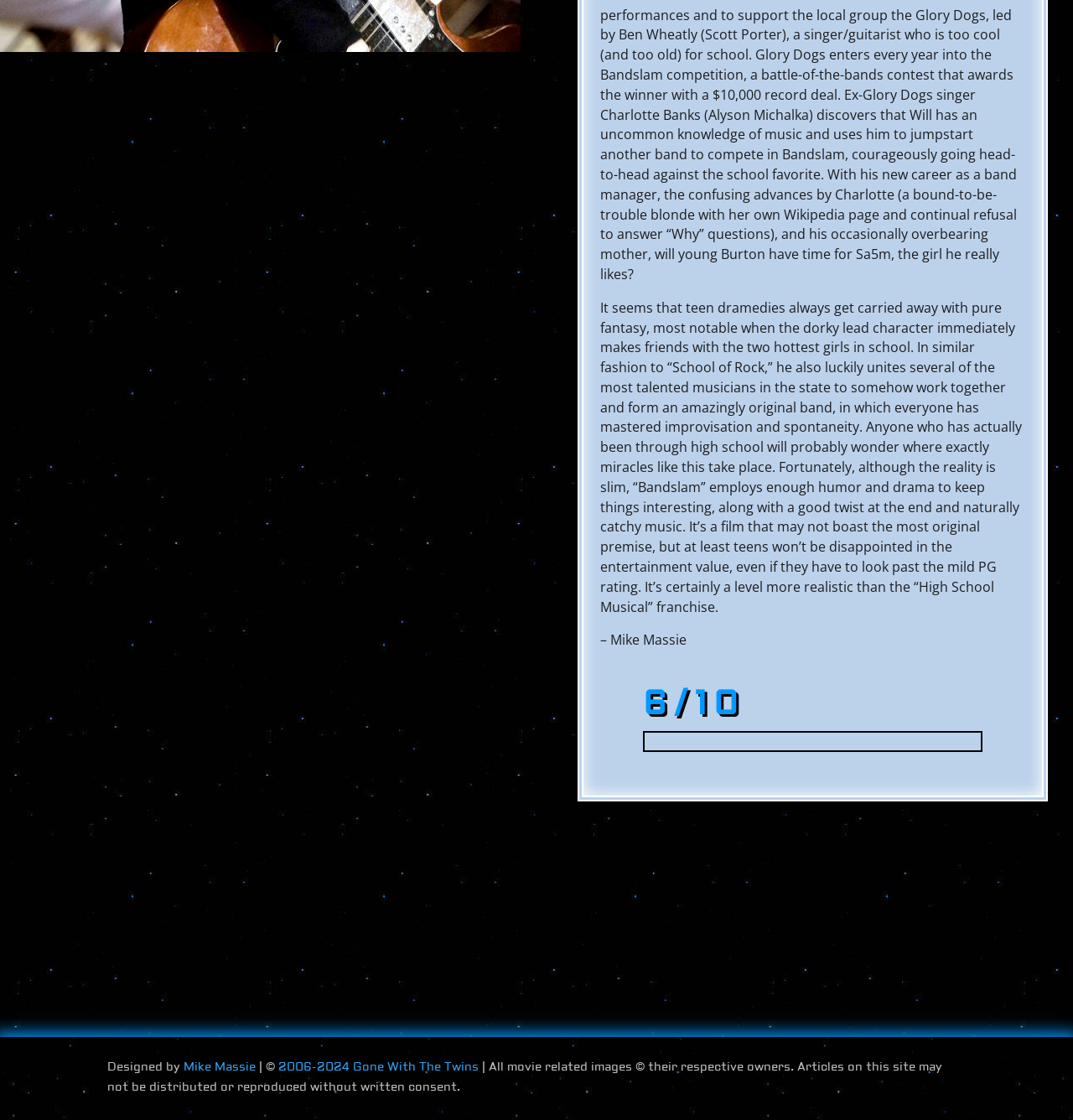Predict the bounding box of the UI element based on the description: "Top". The coordinates should be four float numbers between 0 and 1, formatted as [left, top, right, bottom].

None